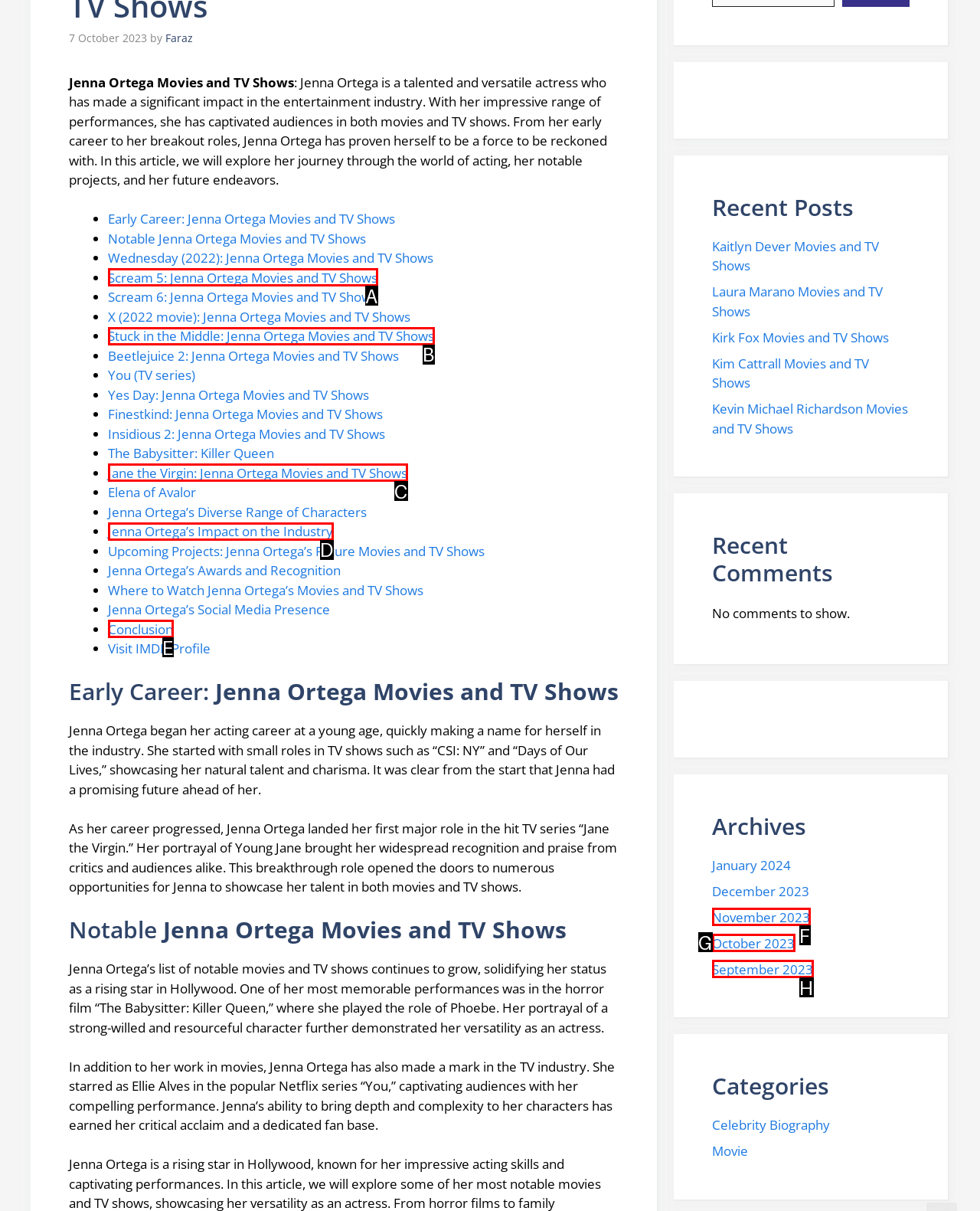From the choices provided, which HTML element best fits the description: ARREST AND JAIL RELEASE? Answer with the appropriate letter.

None